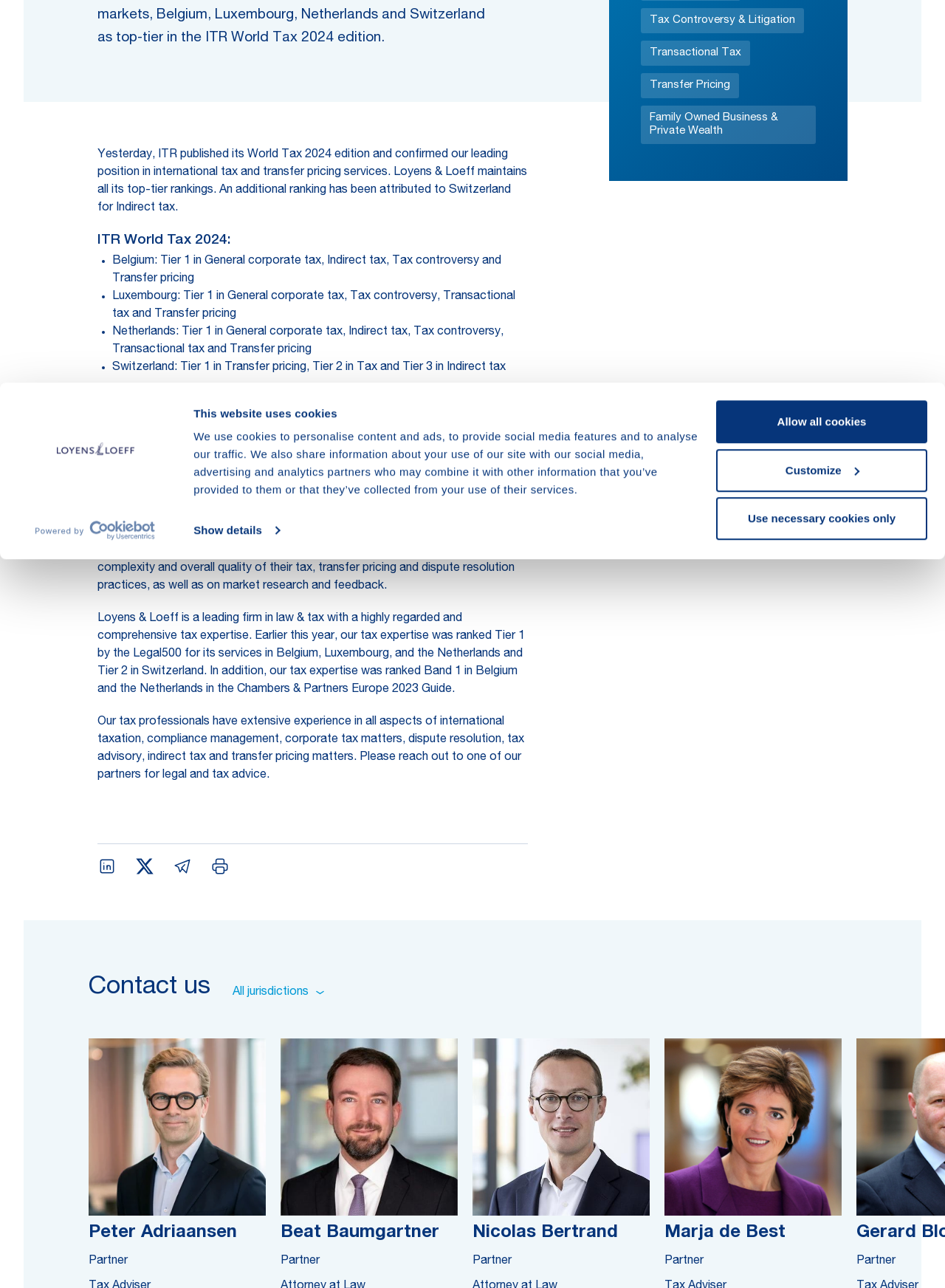Extract the bounding box coordinates of the UI element described by: "Privacy Policy". The coordinates should include four float numbers ranging from 0 to 1, e.g., [left, top, right, bottom].

None